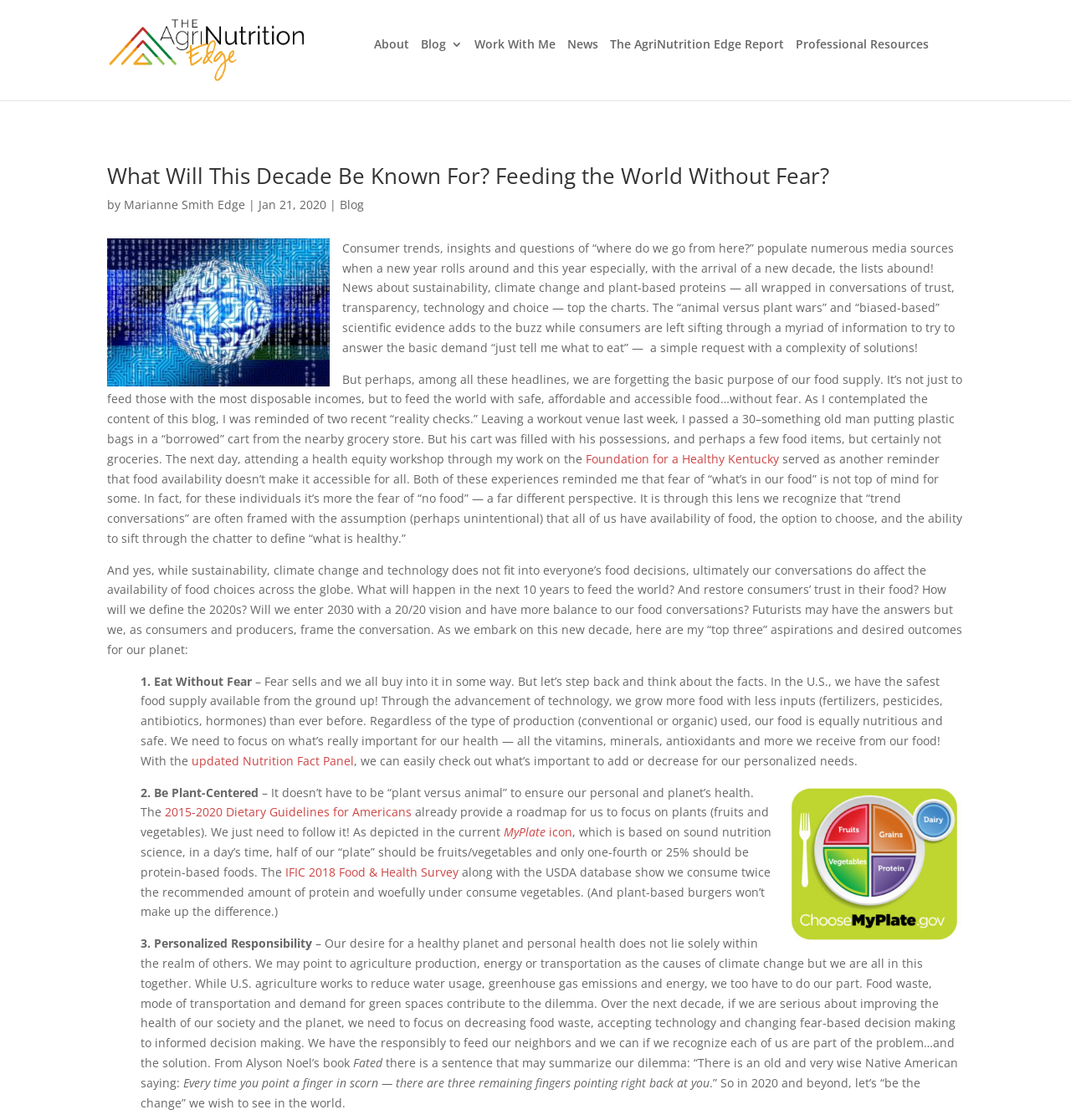Create a detailed narrative describing the layout and content of the webpage.

This webpage is titled "What Will This Decade Be Known For? Feeding the World Without Fear?" and is part of the Agrinutrition Edge blog. At the top, there is a navigation menu with links to "About", "Blog 3", "Work With Me", "News", "The AgriNutrition Edge Report", and "Professional Resources". Below the navigation menu, there is a search bar.

The main content of the webpage is an article written by Marianne Smith Edge, dated January 21, 2020. The article discusses consumer trends and insights at the beginning of a new decade, particularly in the context of food and nutrition. It starts with a reflection on the abundance of information available to consumers, making it difficult to make informed decisions about what to eat.

The article then shifts to the author's personal experiences, including encountering a homeless person struggling to access food and attending a health equity workshop. These experiences highlight the importance of food accessibility and affordability, rather than just focusing on sustainability and climate change.

The author goes on to discuss three aspirations for the next decade: eating without fear, being plant-centered, and taking personalized responsibility. The article provides explanations and supporting evidence for each of these aspirations, including the importance of focusing on nutrition facts, increasing plant-based food consumption, and reducing food waste.

Throughout the article, there are several images, including a crystal ball representing the future, a nutrition guide, and a MyPlate icon. There are also links to external resources, such as the Foundation for a Healthy Kentucky, the updated Nutrition Fact Panel, and the 2015-2020 Dietary Guidelines for Americans.

Overall, the webpage presents a thoughtful and informative article on the importance of food accessibility, nutrition, and sustainability, with a focus on personal responsibility and informed decision-making.